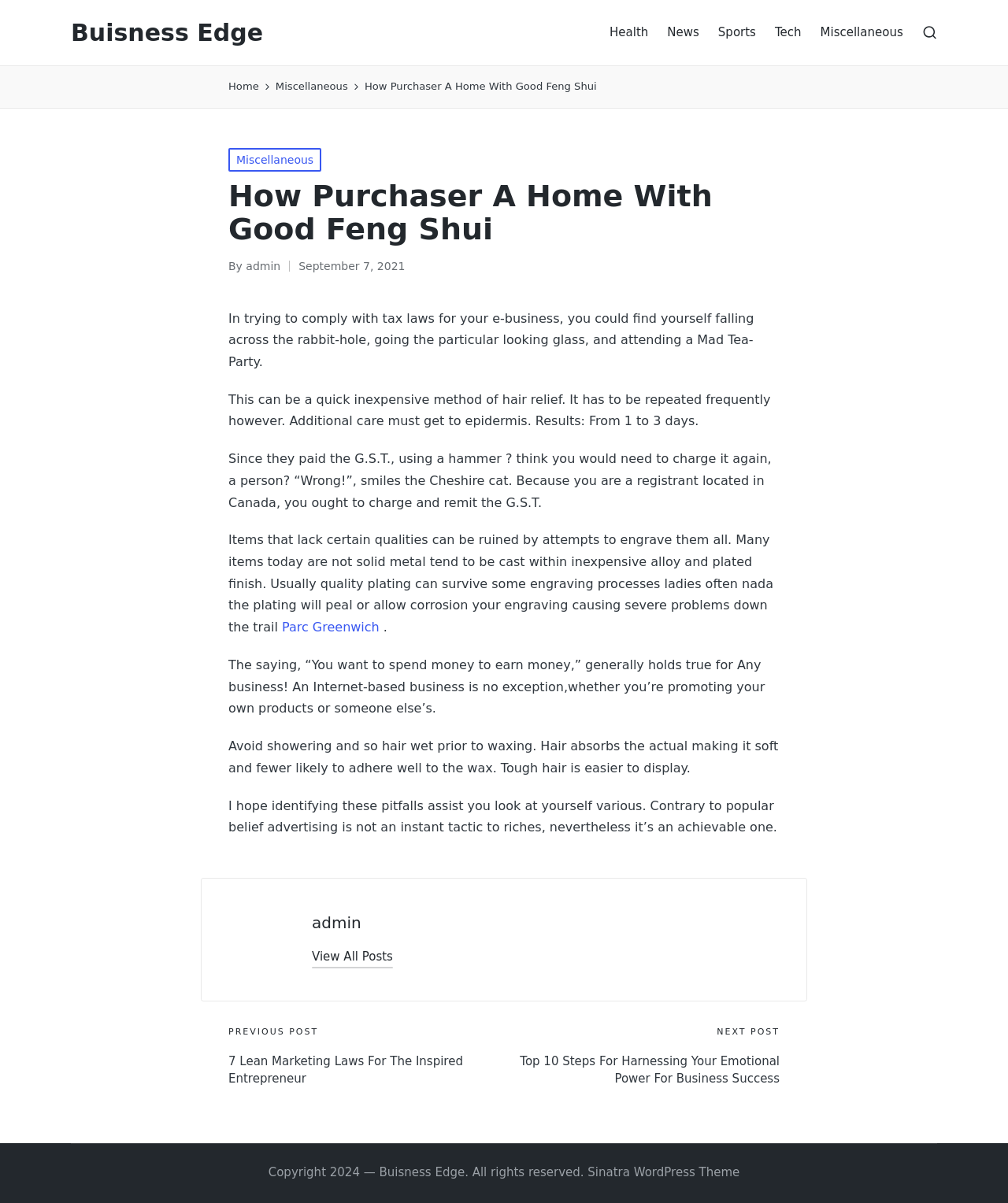Please find the bounding box coordinates of the section that needs to be clicked to achieve this instruction: "Scroll to top".

[0.953, 0.821, 0.984, 0.848]